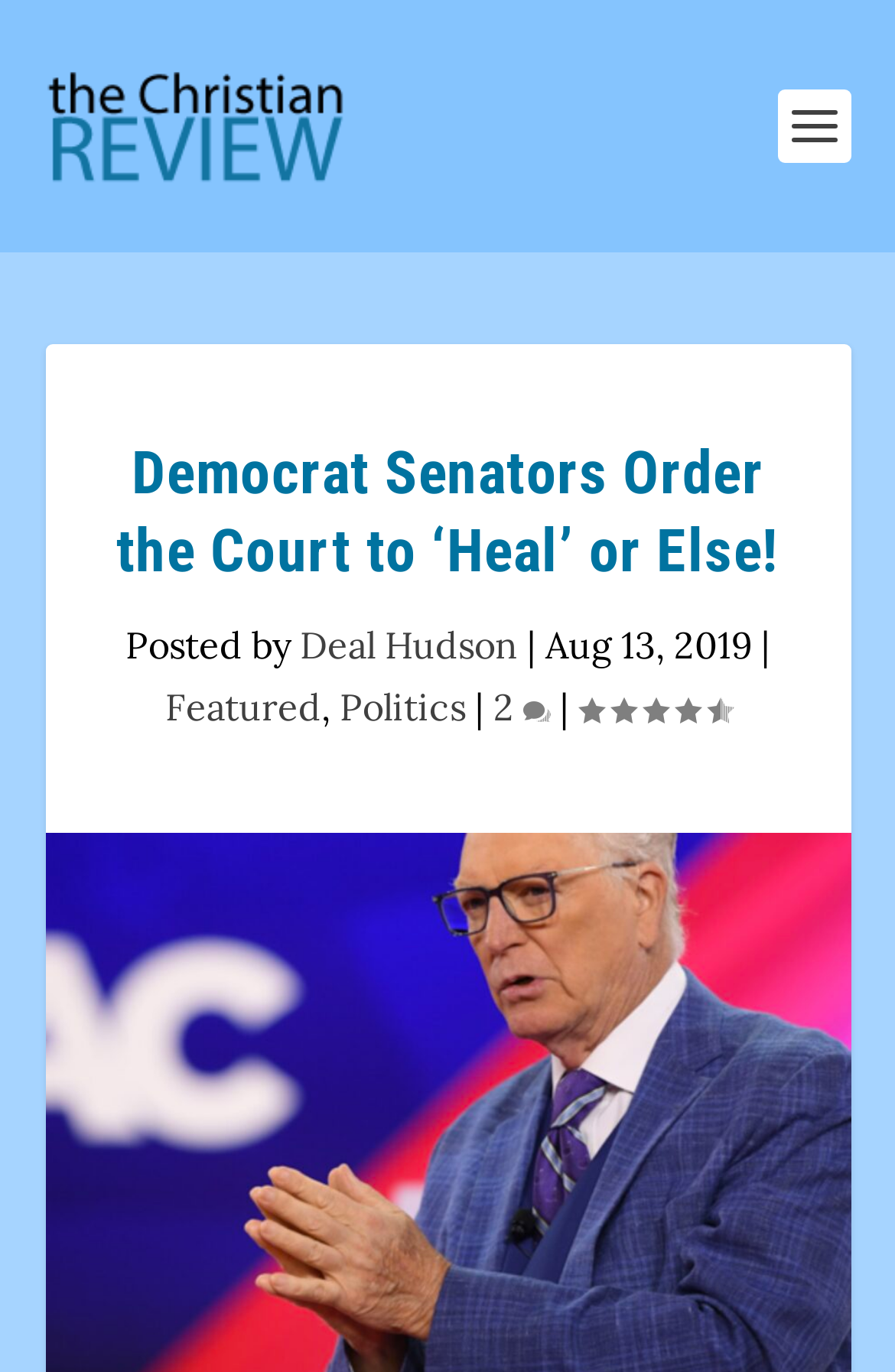Given the description Deal Hudson, predict the bounding box coordinates of the UI element. Ensure the coordinates are in the format (top-left x, top-left y, bottom-right x, bottom-right y) and all values are between 0 and 1.

[0.335, 0.452, 0.578, 0.486]